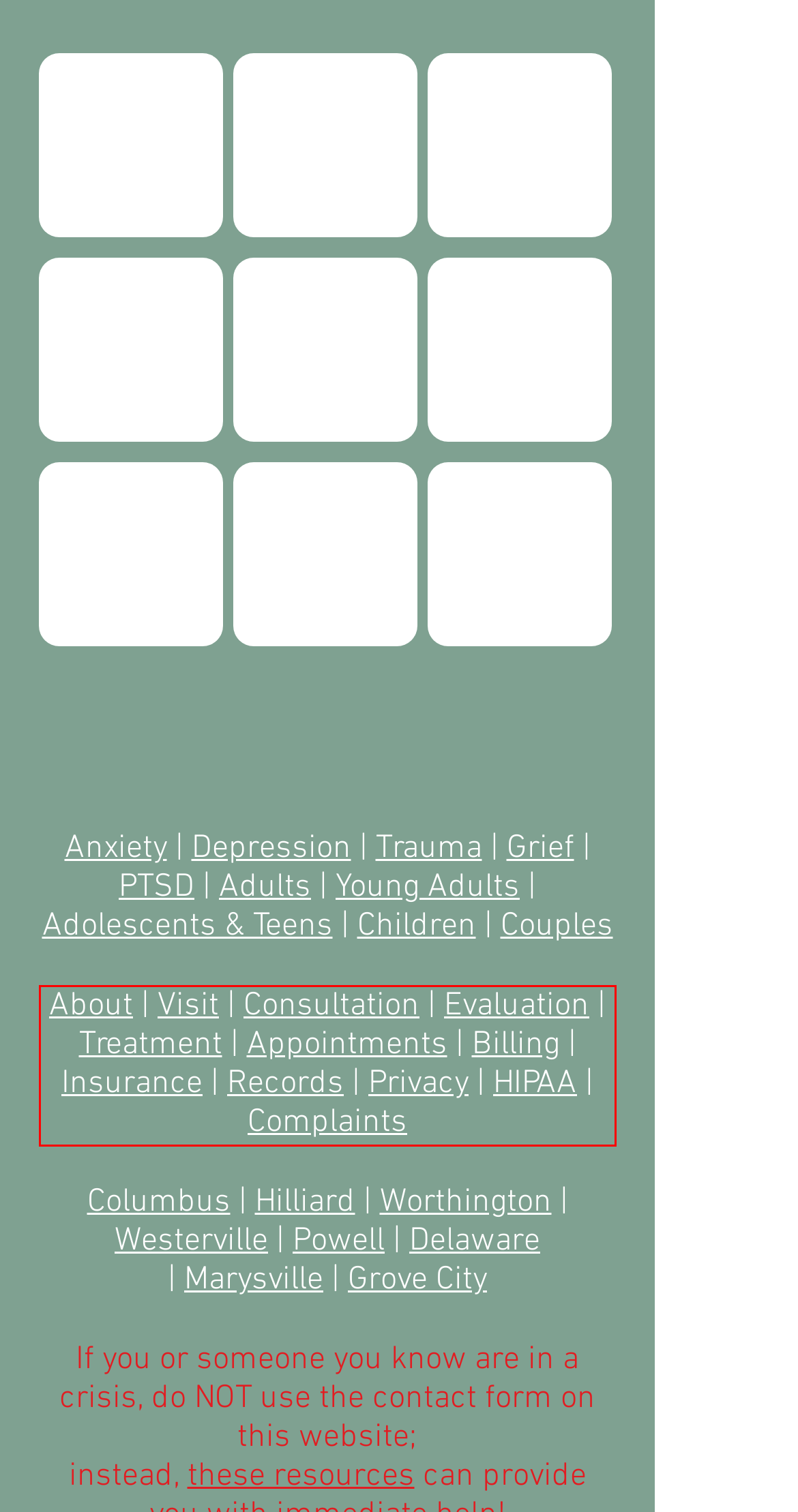From the screenshot of the webpage, locate the red bounding box and extract the text contained within that area.

About | Visit | Consultation | Evaluation | Treatment | Appointments | Billing | Insurance | Records | Privacy | HIPAA | Complaints